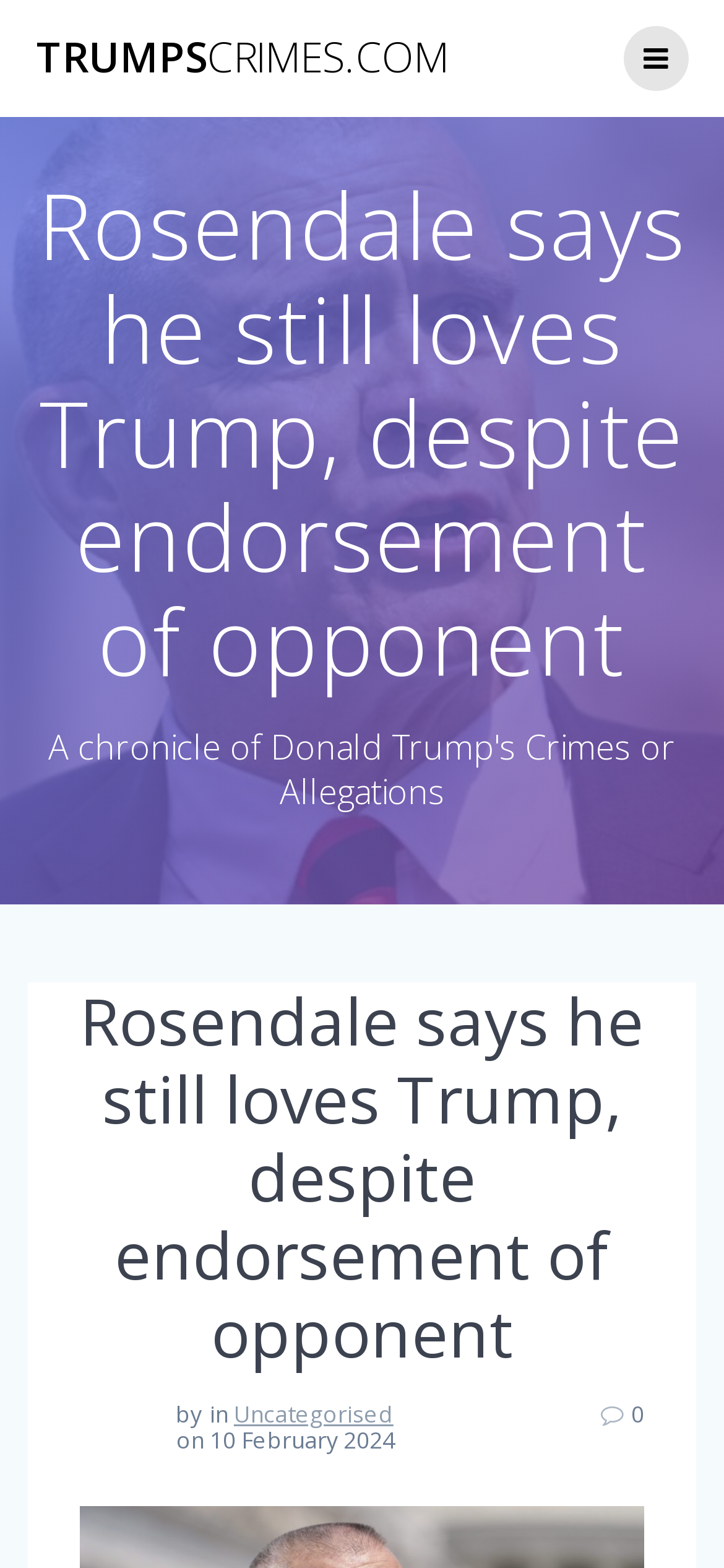Offer a detailed explanation of the webpage layout and contents.

The webpage appears to be a news article or blog post. At the top left, there is a link to the website's homepage, "TRUMPSCRIMES.COM". On the top right, there is a social media icon, represented by a Facebook logo. 

Below the top section, there are two headings with the same text, "Rosendale says he still loves Trump, despite endorsement of opponent". The first heading is located near the top center of the page, while the second heading is positioned near the middle of the page.

Under the second heading, there is a section that provides information about the article's author and publication date. The text "by" is followed by a gap, then "in" and the category "Uncategorised". The publication date "10 February 2024" is located to the right of the category.